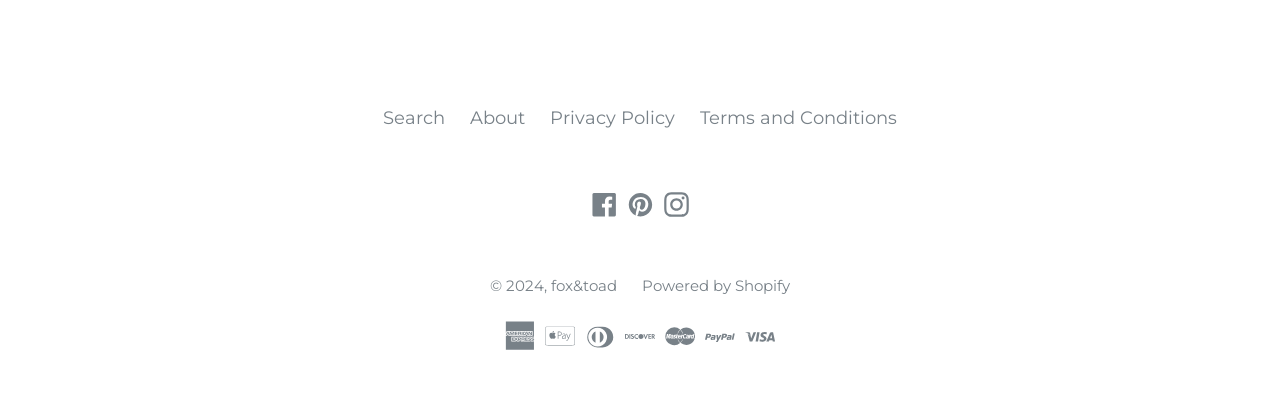Please reply to the following question using a single word or phrase: 
What is the year of the copyright?

2024